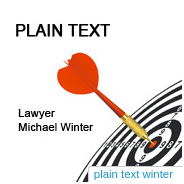What is written prominently above the dartboard?
Offer a detailed and full explanation in response to the question.

The phrase 'PLAIN TEXT' is positioned prominently above the dartboard, suggesting a straightforward approach.